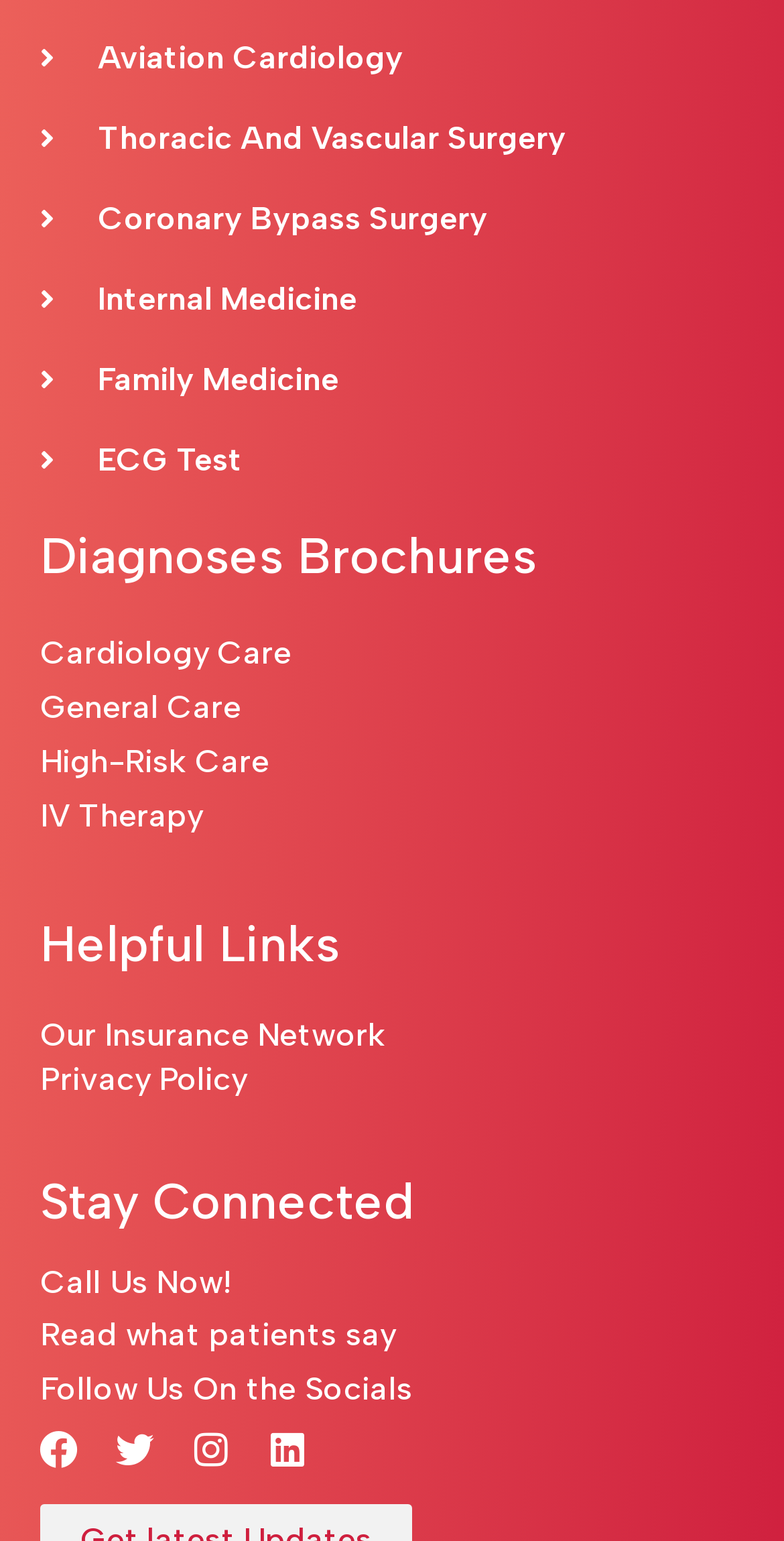Determine the bounding box coordinates of the element's region needed to click to follow the instruction: "Read about Coronary Bypass Surgery". Provide these coordinates as four float numbers between 0 and 1, formatted as [left, top, right, bottom].

[0.051, 0.127, 0.949, 0.158]